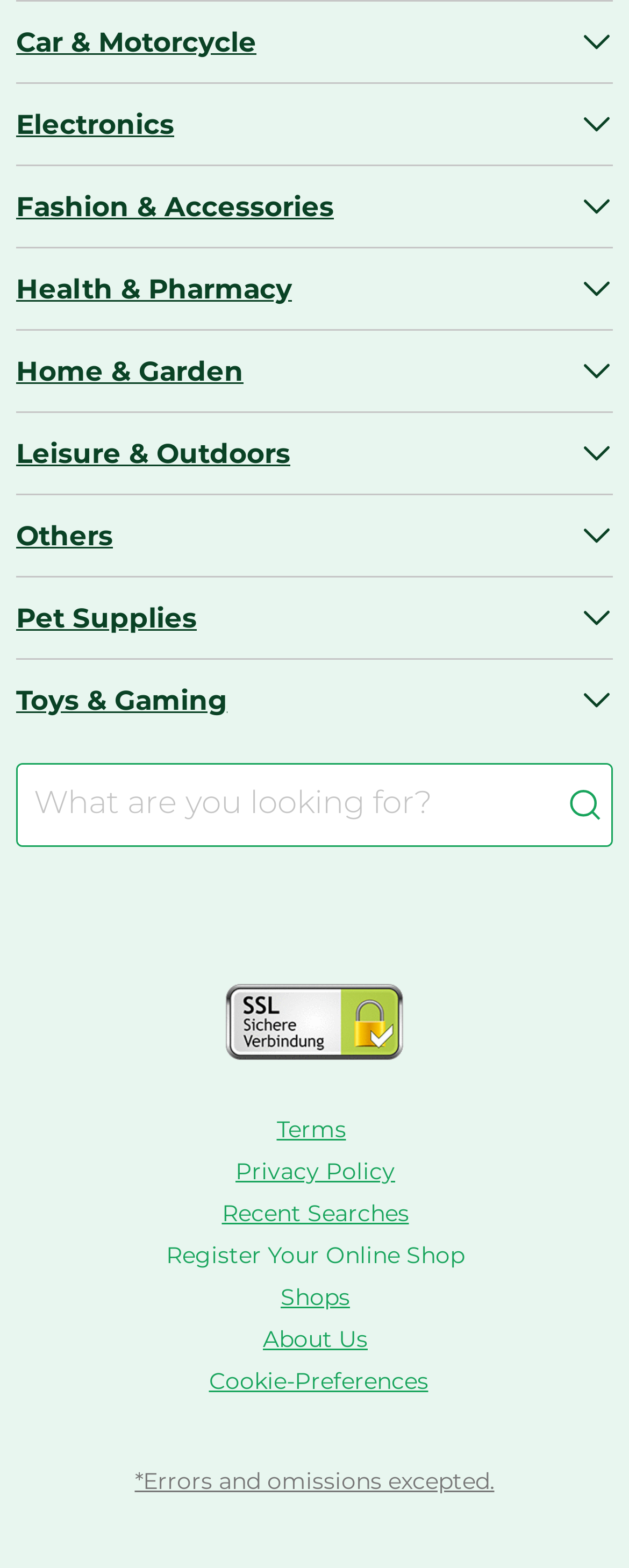Where is the search button located?
Please provide a single word or phrase as your answer based on the image.

Top right